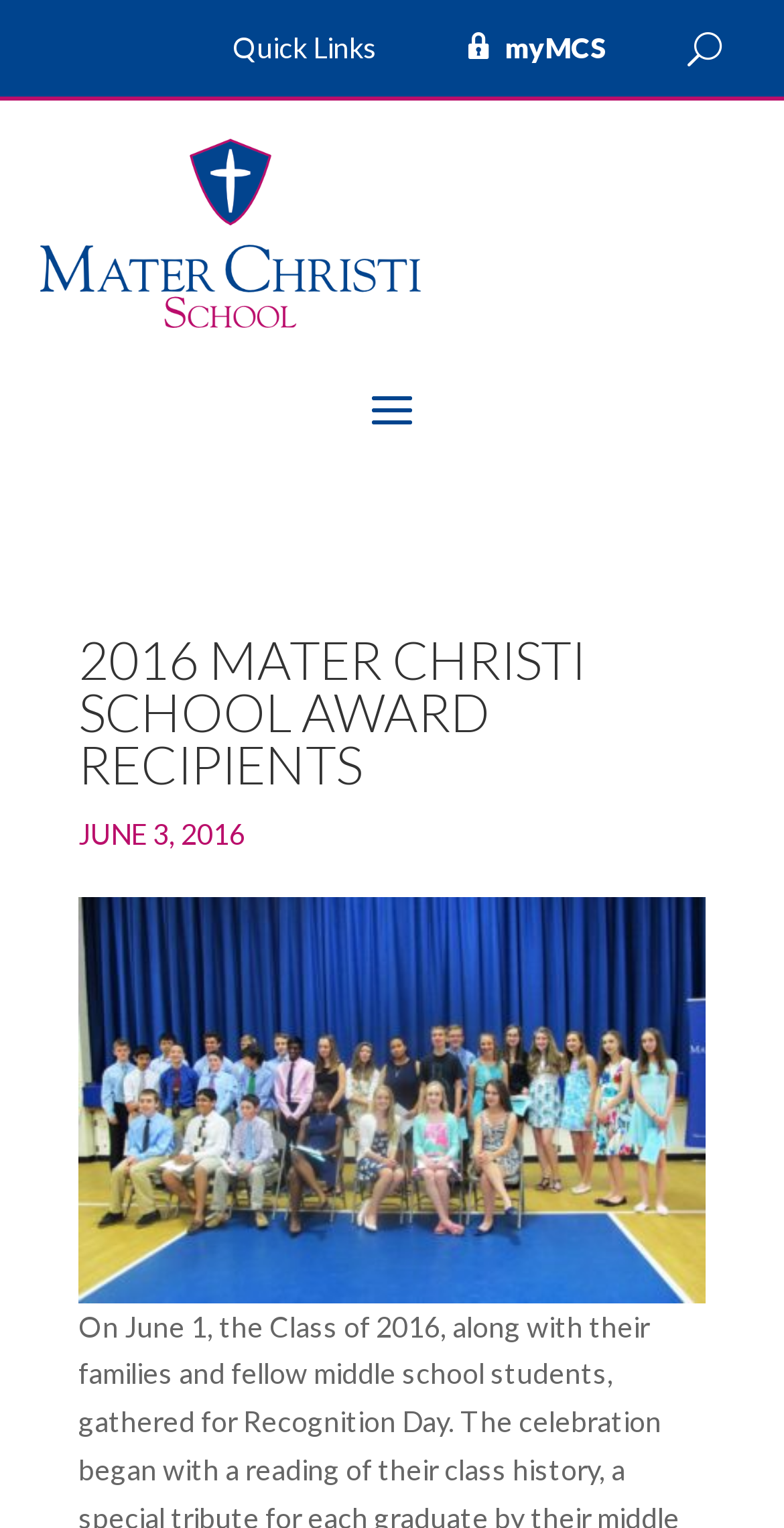Predict the bounding box coordinates for the UI element described as: "Quick Links". The coordinates should be four float numbers between 0 and 1, presented as [left, top, right, bottom].

[0.297, 0.022, 0.533, 0.052]